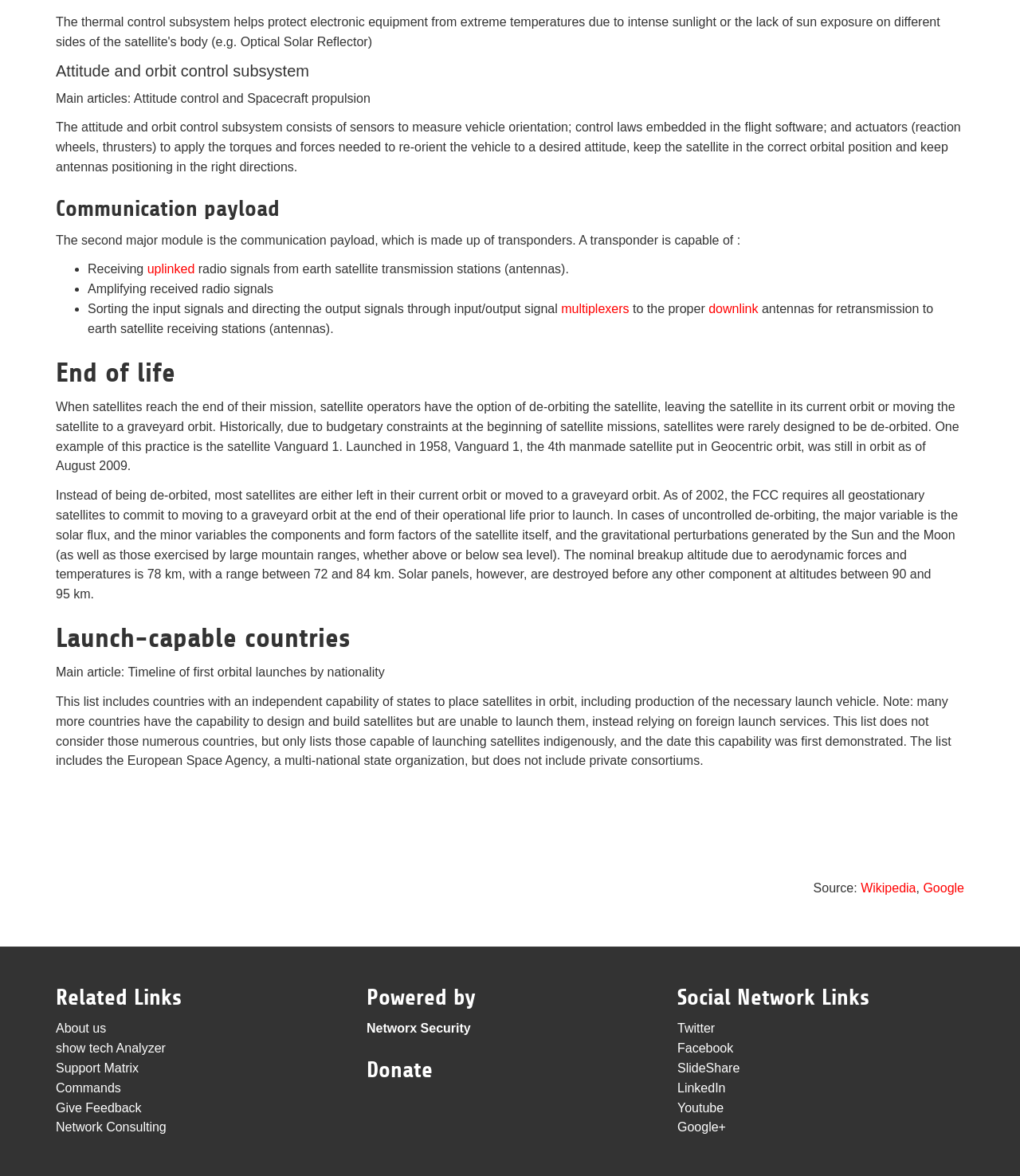Can you give a detailed response to the following question using the information from the image? What happens to satellites at the end of their mission?

When satellites reach the end of their mission, satellite operators have the option of de-orbiting the satellite, leaving the satellite in its current orbit or moving the satellite to a graveyard orbit. Historically, due to budgetary constraints at the beginning of satellite missions, satellites were rarely designed to be de-orbited.